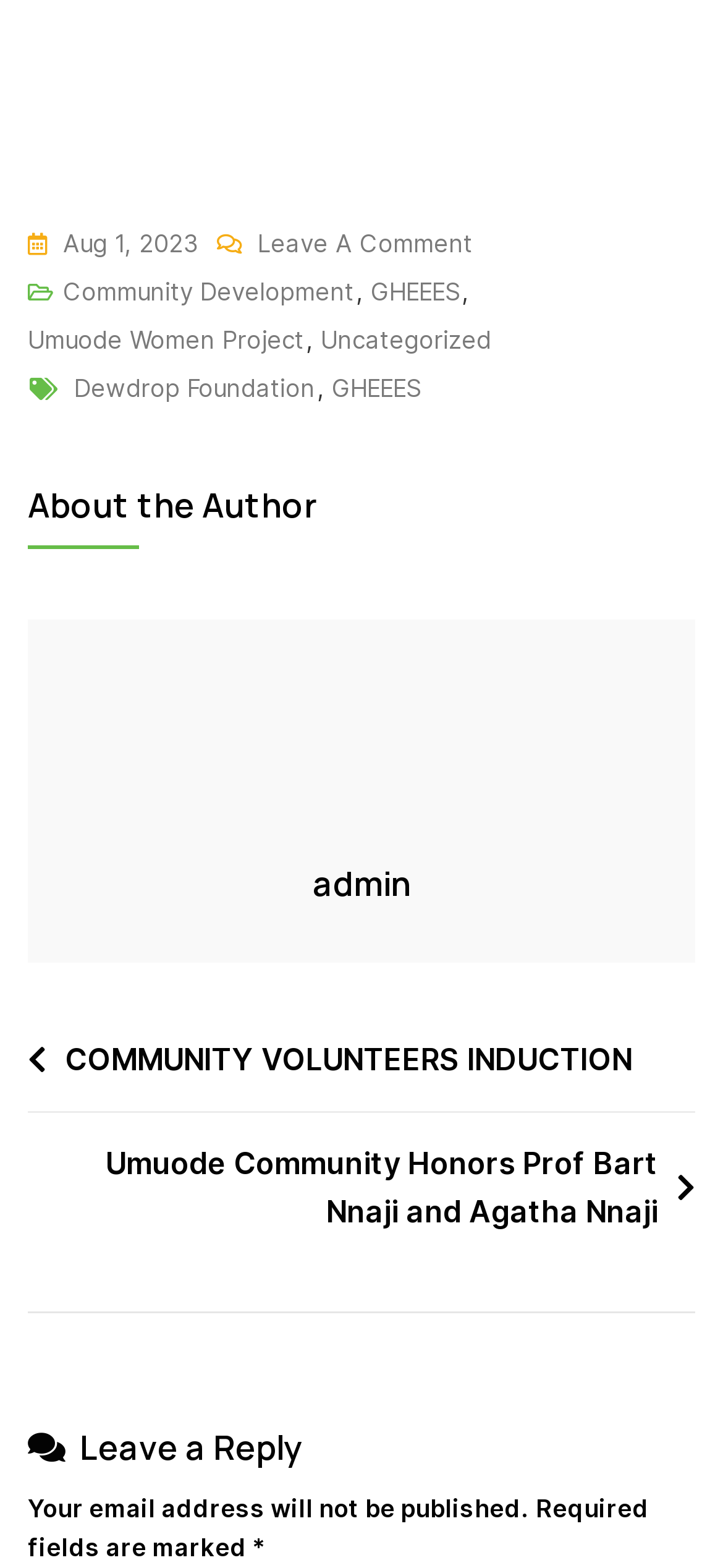Please identify the bounding box coordinates for the region that you need to click to follow this instruction: "Read about Community Development".

[0.087, 0.17, 0.49, 0.201]